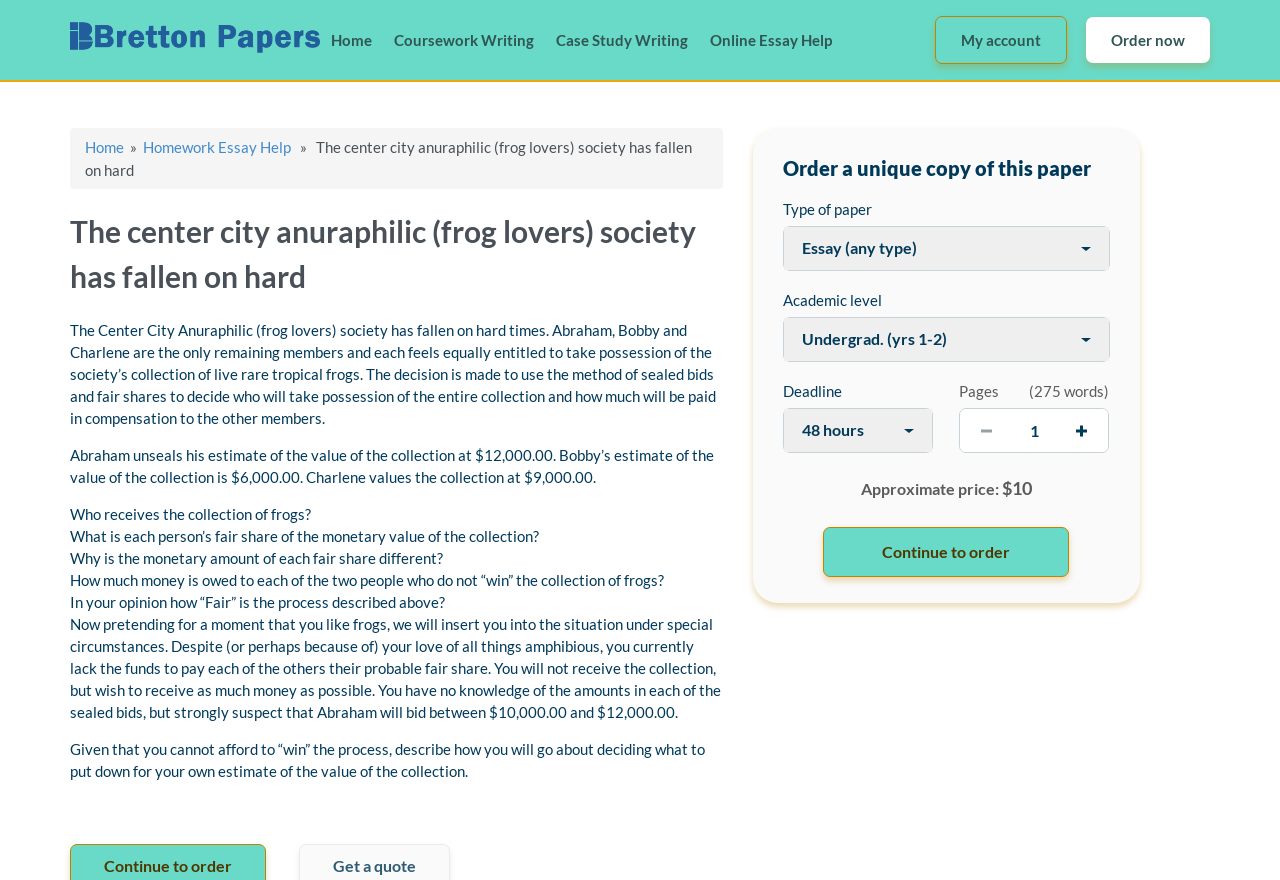Determine the bounding box coordinates of the clickable area required to perform the following instruction: "Click the 'Continue to order' button". The coordinates should be represented as four float numbers between 0 and 1: [left, top, right, bottom].

[0.643, 0.599, 0.835, 0.656]